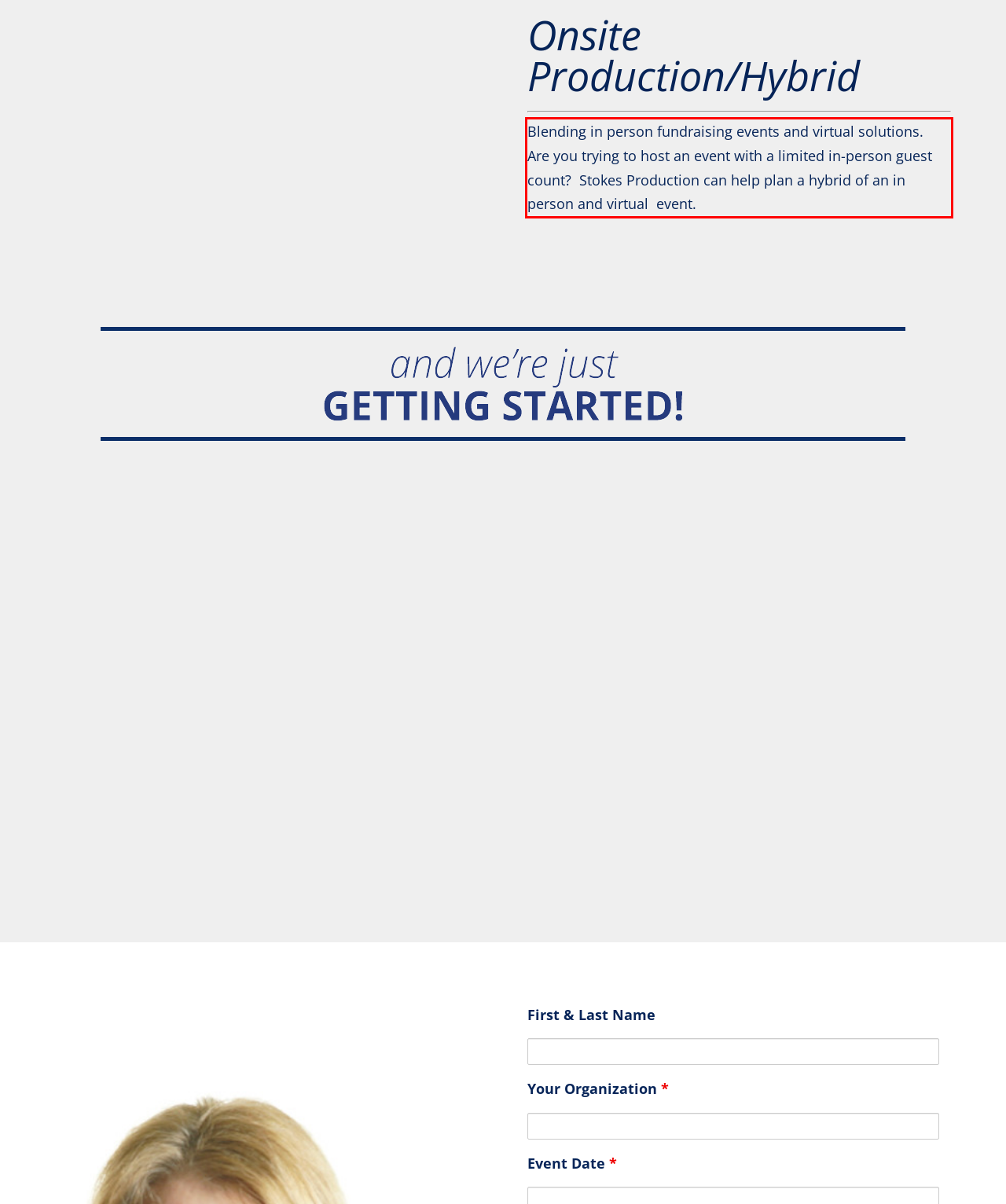Please perform OCR on the UI element surrounded by the red bounding box in the given webpage screenshot and extract its text content.

Blending in person fundraising events and virtual solutions. Are you trying to host an event with a limited in-person guest count? Stokes Production can help plan a hybrid of an in person and virtual event.